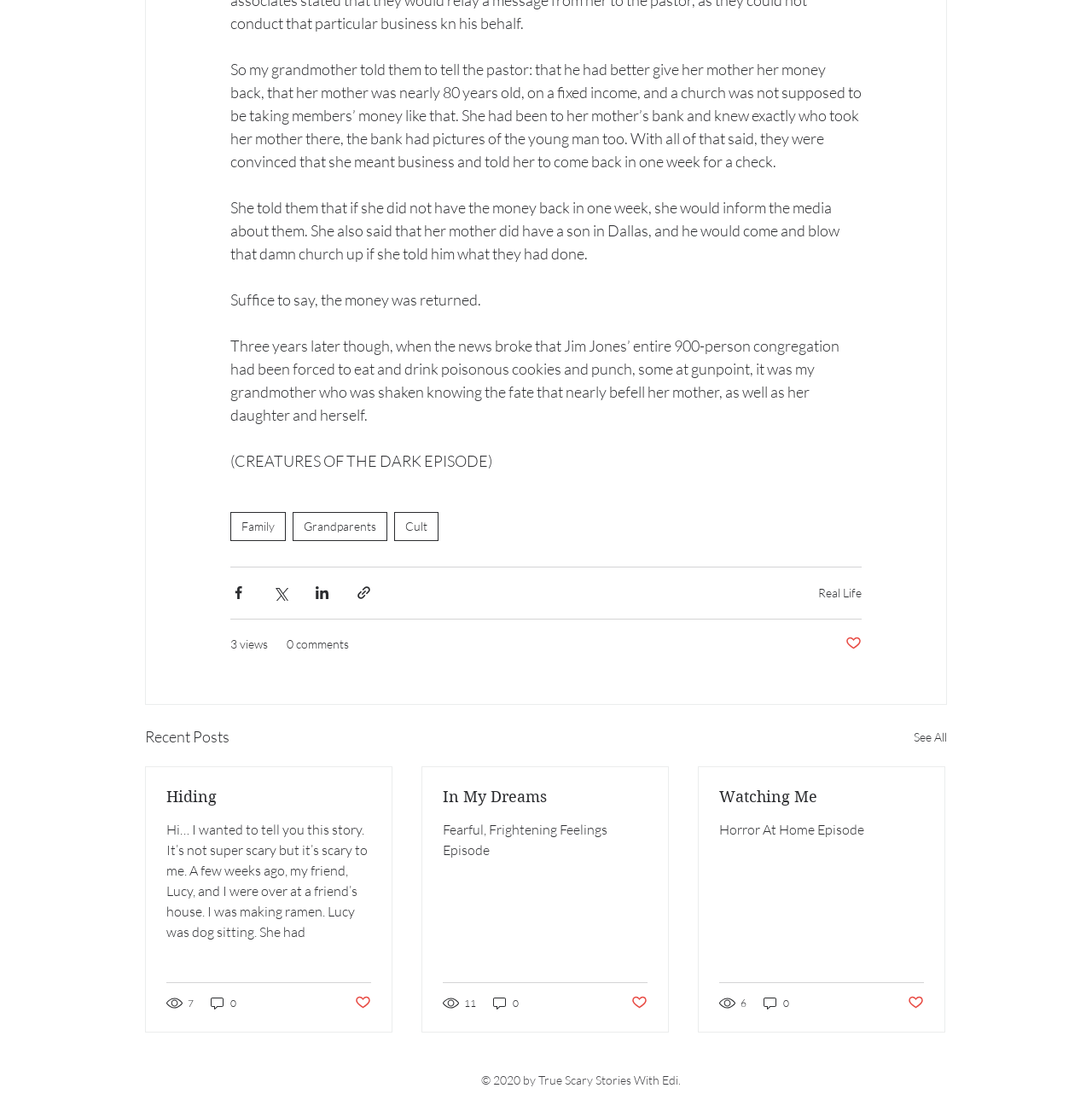Identify the bounding box coordinates of the clickable region required to complete the instruction: "Read the story about hiding". The coordinates should be given as four float numbers within the range of 0 and 1, i.e., [left, top, right, bottom].

[0.152, 0.72, 0.34, 0.736]